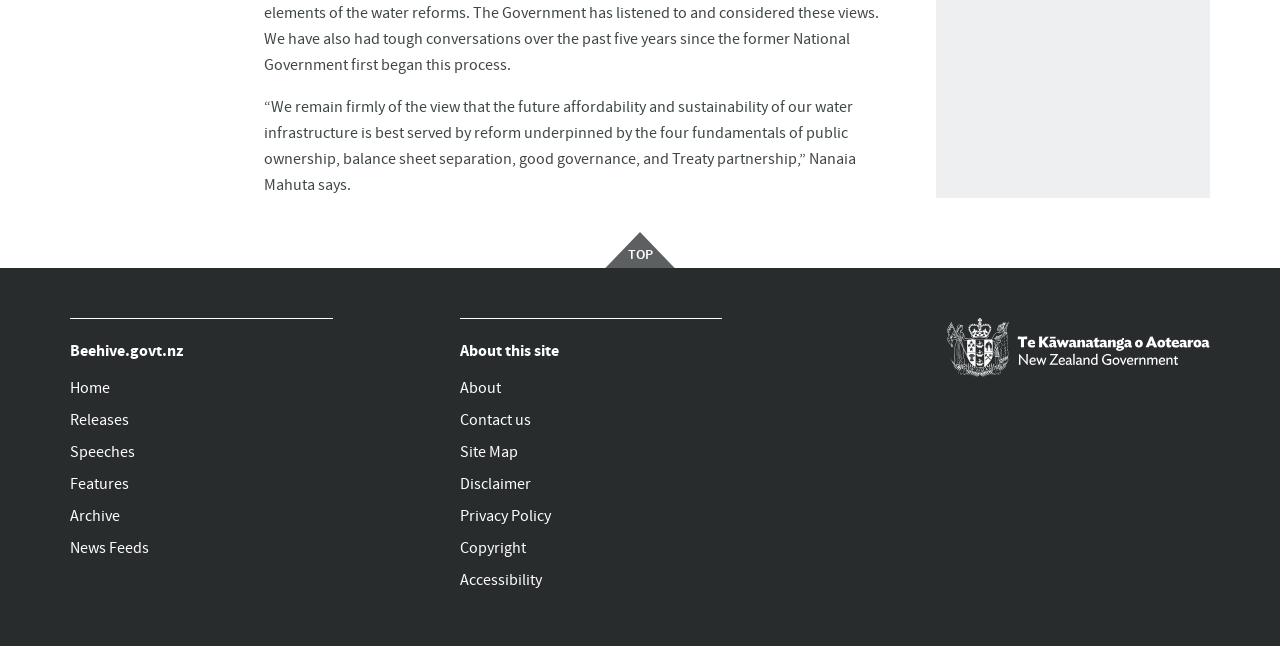What is the alternative text for the image at the top?
Please provide a comprehensive answer based on the visual information in the image.

The image at the top has an alternative text of 'TOP', which is likely a link to the top of the webpage.